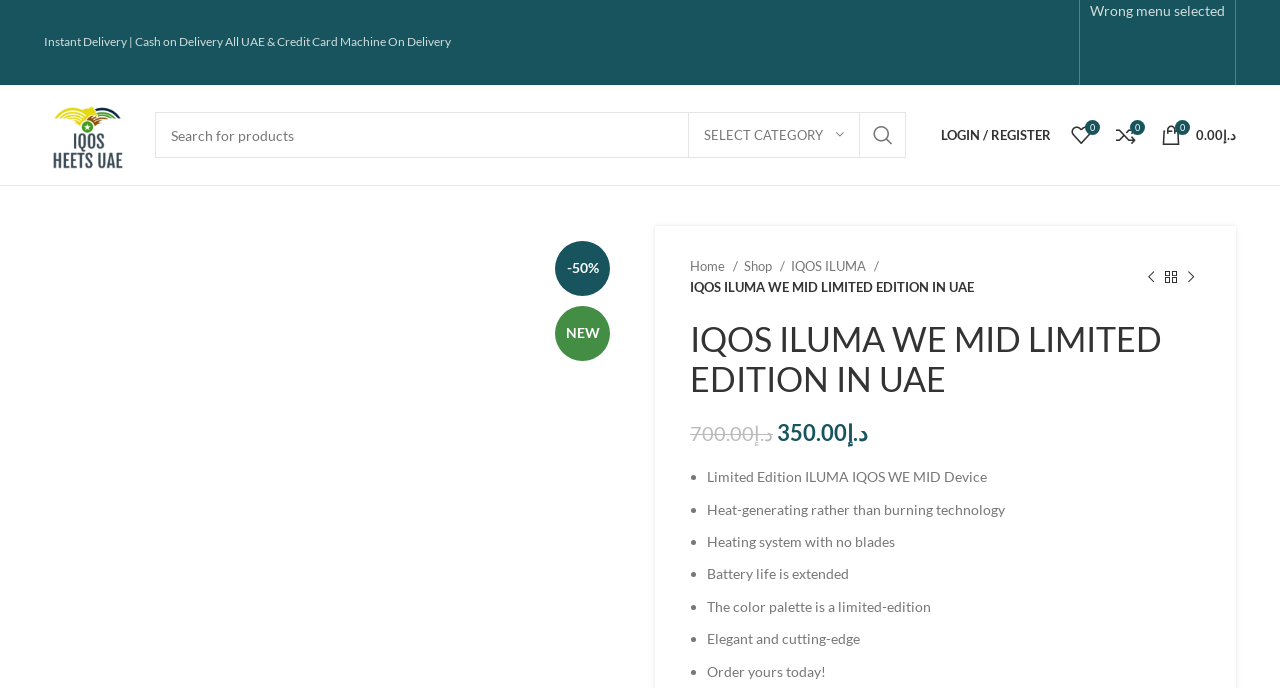Give a one-word or one-phrase response to the question:
What is the technology used in the IQOS ILUMA WE MID LIMITED EDITION?

Heat-generating rather than burning technology